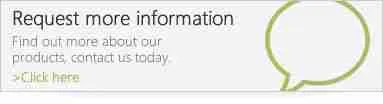Break down the image and provide a full description, noting any significant aspects.

The image features a call-to-action banner inviting visitors to "Request more information." It emphasizes the opportunity for individuals to find out more about various products offered by the company, encouraging them to contact the business for further details. The design includes a speech bubble motif, enhancing the friendly and approachable tone of the message. A prominent button labeled "Click here" suggests a simple method for users to engage and obtain the desired information, reinforcing the brand's commitment to customer service and accessibility.